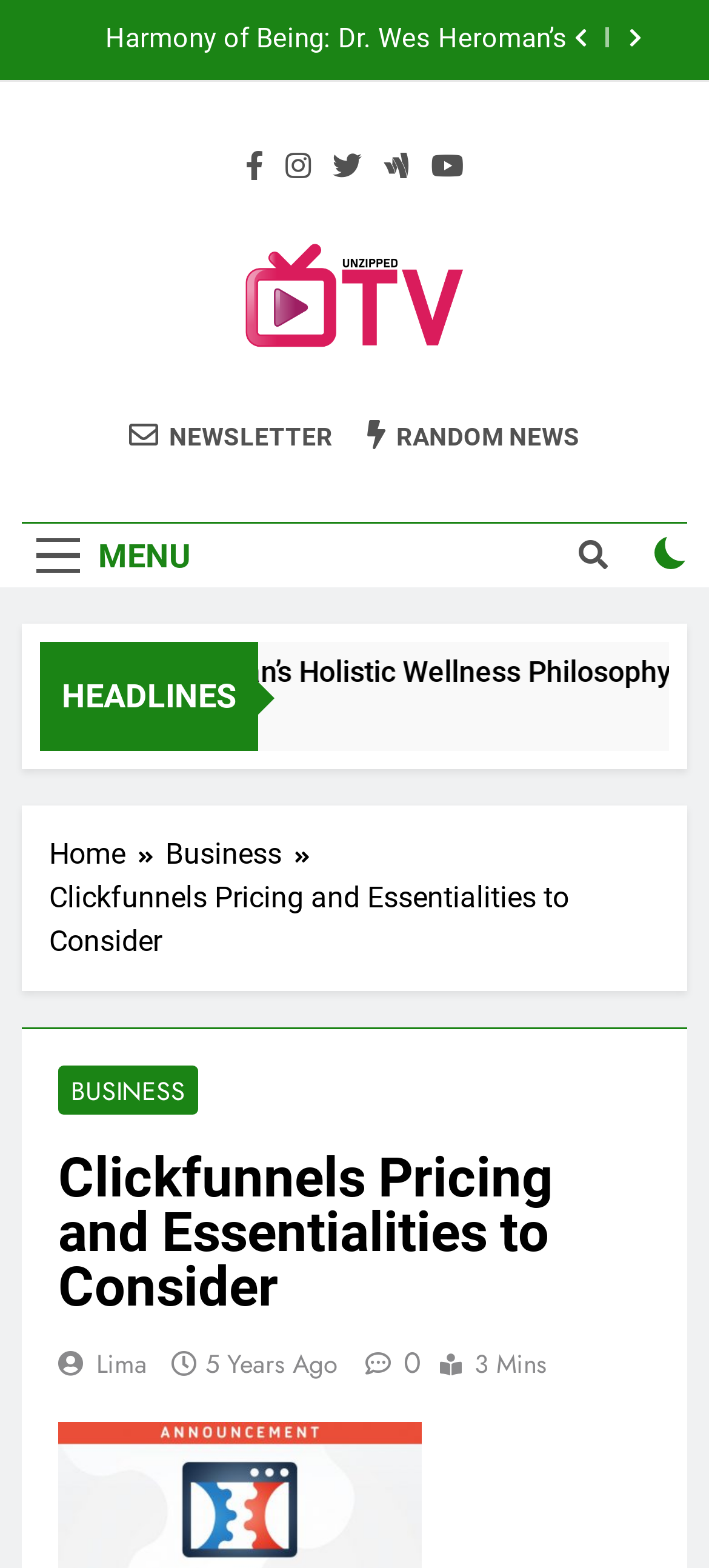Determine the bounding box coordinates of the clickable region to execute the instruction: "Subscribe to the newsletter". The coordinates should be four float numbers between 0 and 1, denoted as [left, top, right, bottom].

[0.182, 0.266, 0.469, 0.288]